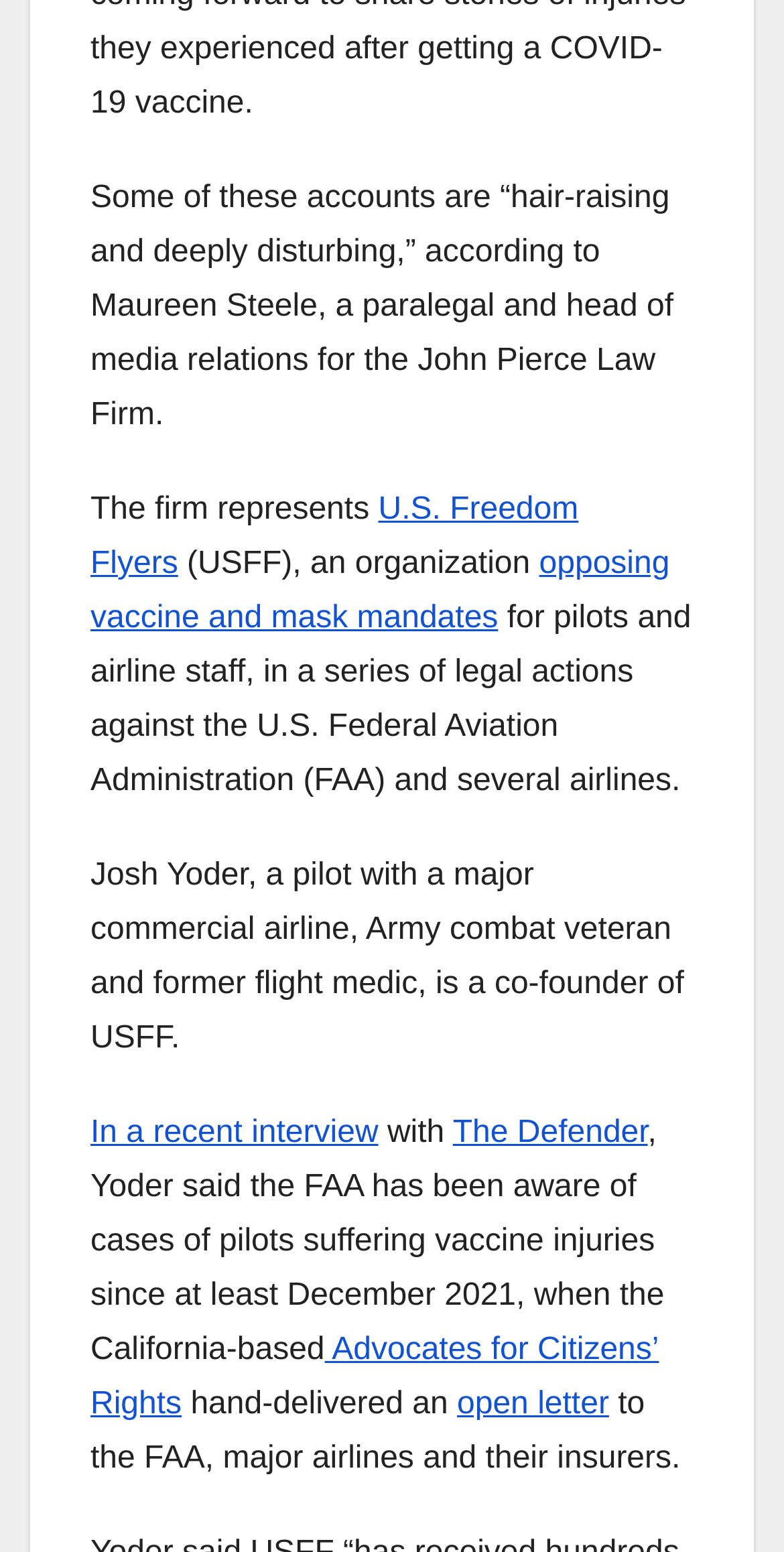Use one word or a short phrase to answer the question provided: 
What organization does Josh Yoder co-found?

USFF